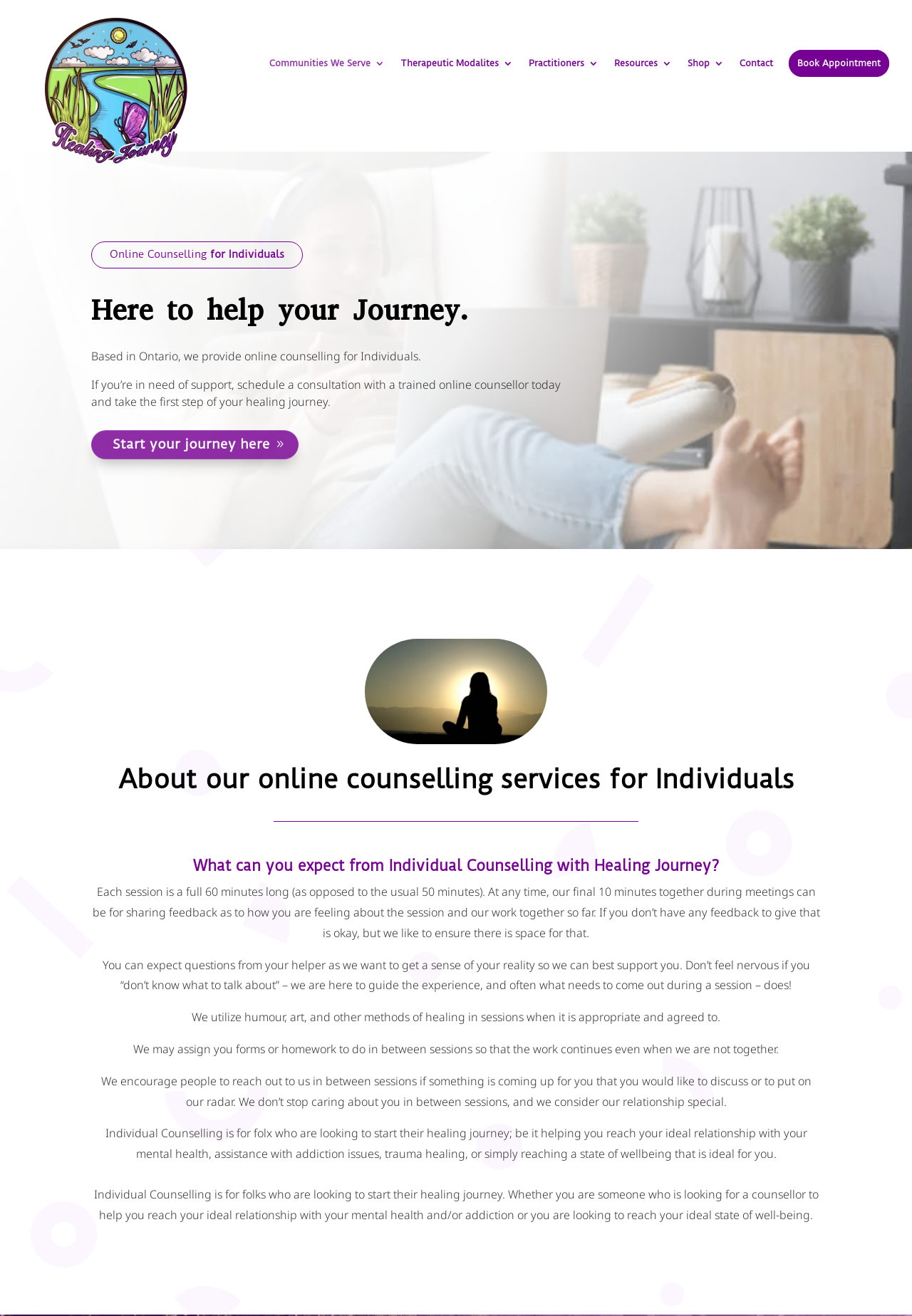Please determine the bounding box coordinates, formatted as (top-left x, top-left y, bottom-right x, bottom-right y), with all values as floating point numbers between 0 and 1. Identify the bounding box of the region described as: Communities We Serve

[0.295, 0.07, 0.422, 0.115]